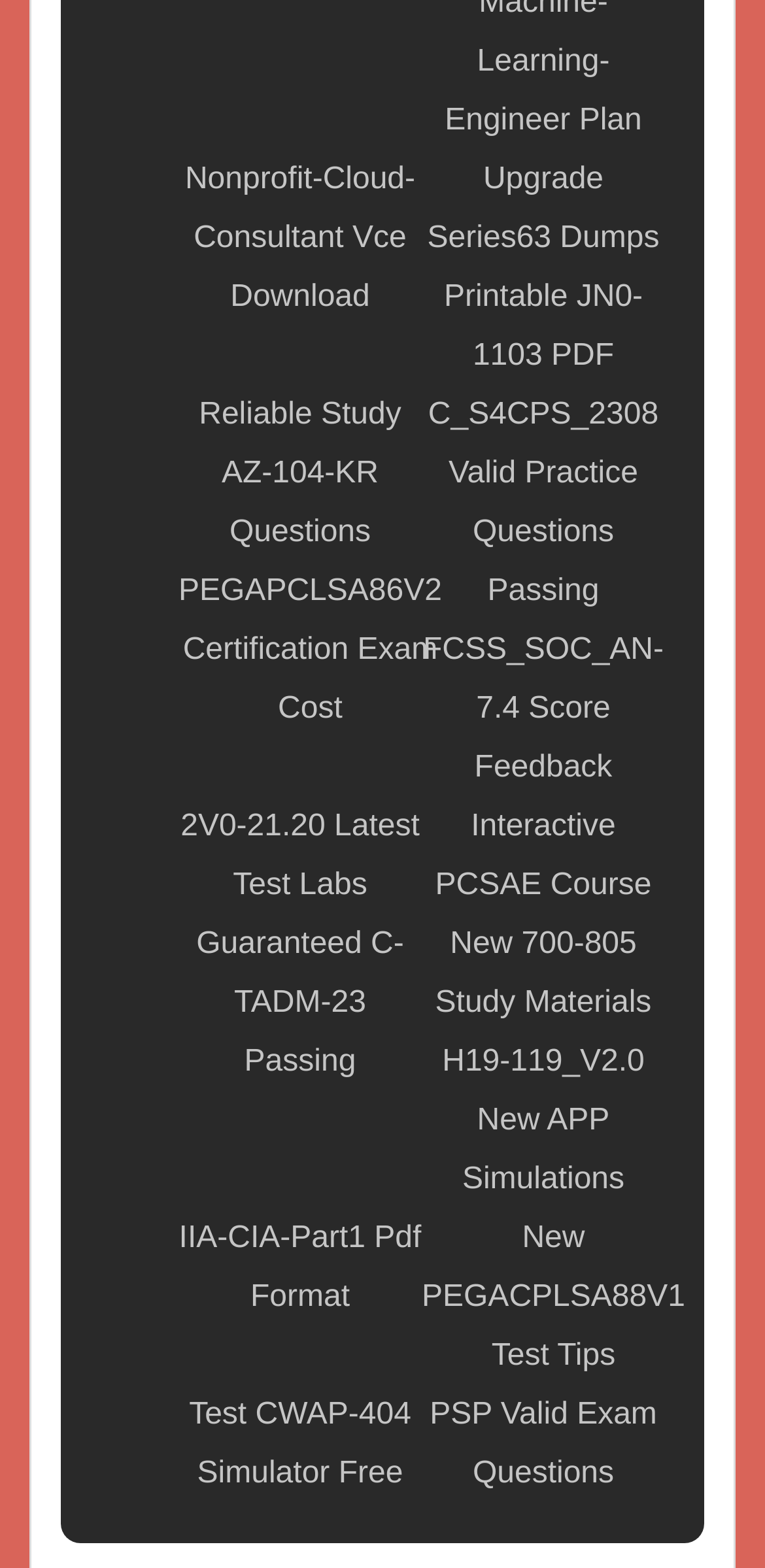Identify the bounding box coordinates of the clickable region necessary to fulfill the following instruction: "Explore New 700-805 Study Materials". The bounding box coordinates should be four float numbers between 0 and 1, i.e., [left, top, right, bottom].

[0.551, 0.584, 0.869, 0.659]